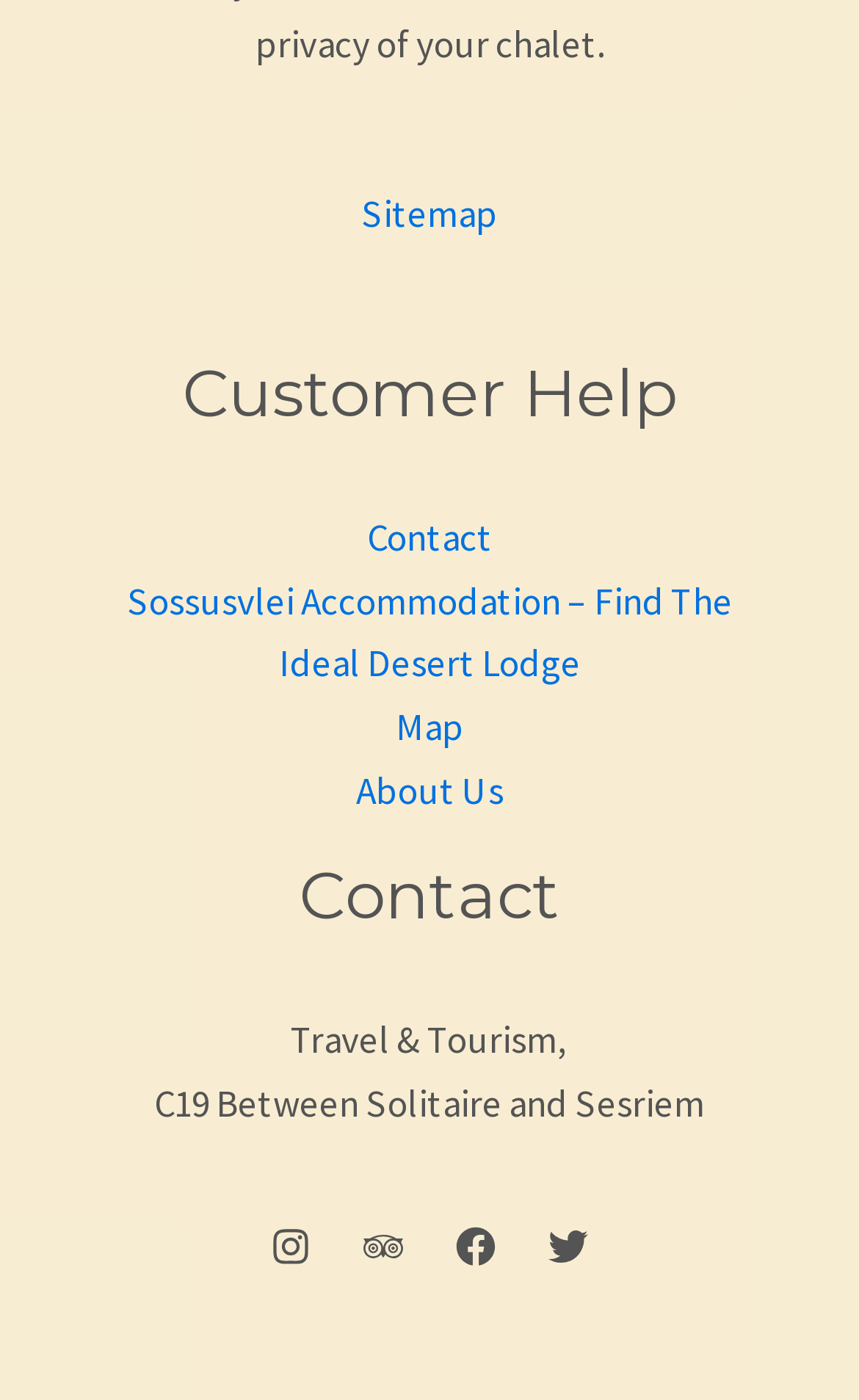Please give the bounding box coordinates of the area that should be clicked to fulfill the following instruction: "Select the 'July 11' date". The coordinates should be in the format of four float numbers from 0 to 1, i.e., [left, top, right, bottom].

None